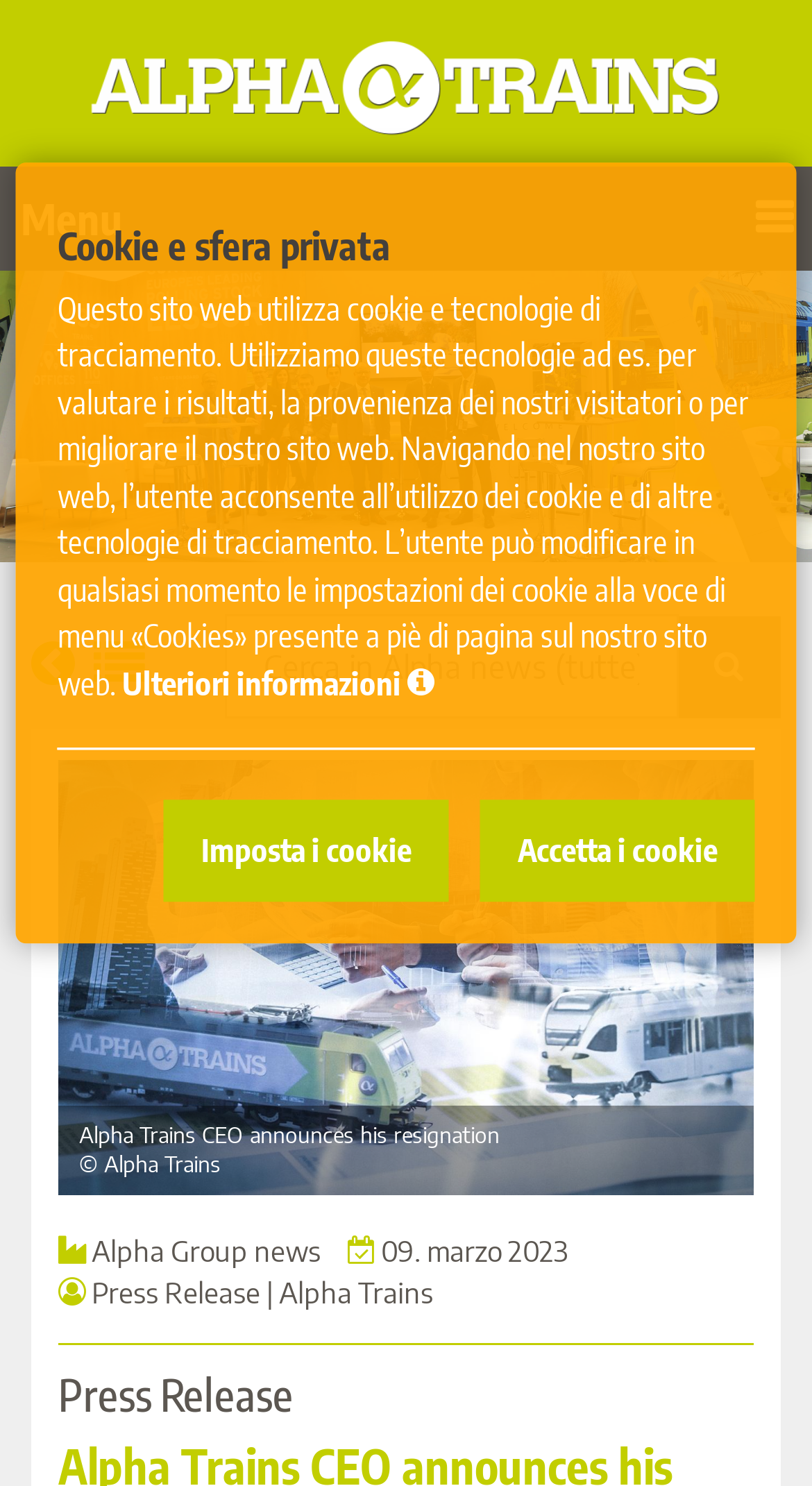Provide a short answer using a single word or phrase for the following question: 
What is the category of the news article?

Press Release